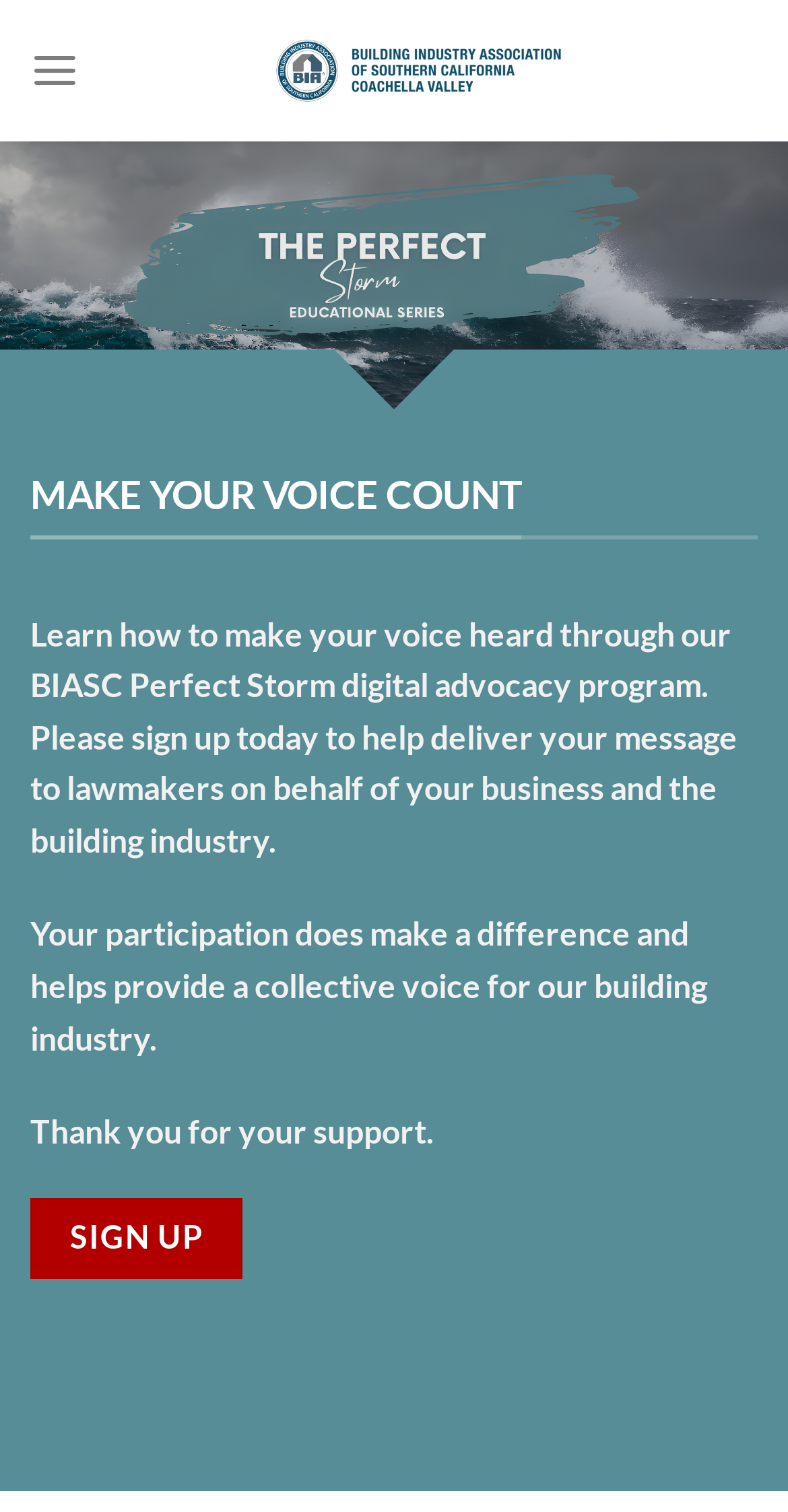Give an extensive and precise description of the webpage.

The webpage is titled "The Perfect Storm – BIASC Coachella Valley" and features a prominent link to "BIASC Coachella Valley" at the top, accompanied by an image with the same name. 

To the left of the top section, there is a "Menu" link that, when expanded, reveals a dropdown menu. The menu contains a heading "MAKE YOUR VOICE COUNT" followed by three paragraphs of text. The first paragraph explains the BIASC Perfect Storm digital advocacy program and encourages users to sign up. The second paragraph emphasizes the importance of user participation in making a difference and providing a collective voice for the building industry. The third paragraph is a brief thank-you message for user support.

Below the heading and paragraphs, there is a "SIGN UP" link, which is likely a call-to-action for users to join the program.